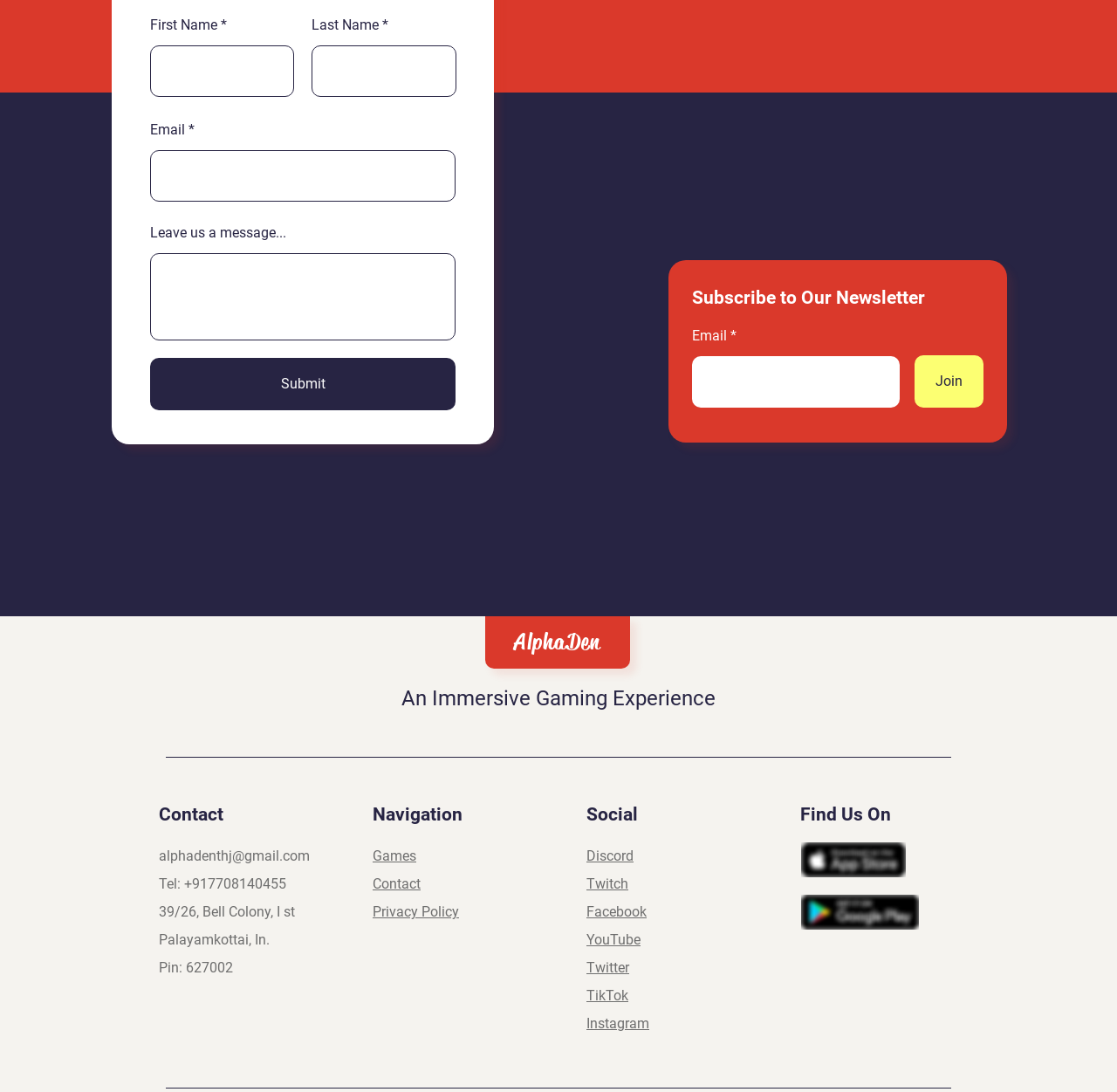Please provide a detailed answer to the question below by examining the image:
What are the available platforms to download the app?

The webpage contains links to download the app on the App Store and Google Play, indicating that the app is available on both iOS and Android platforms.